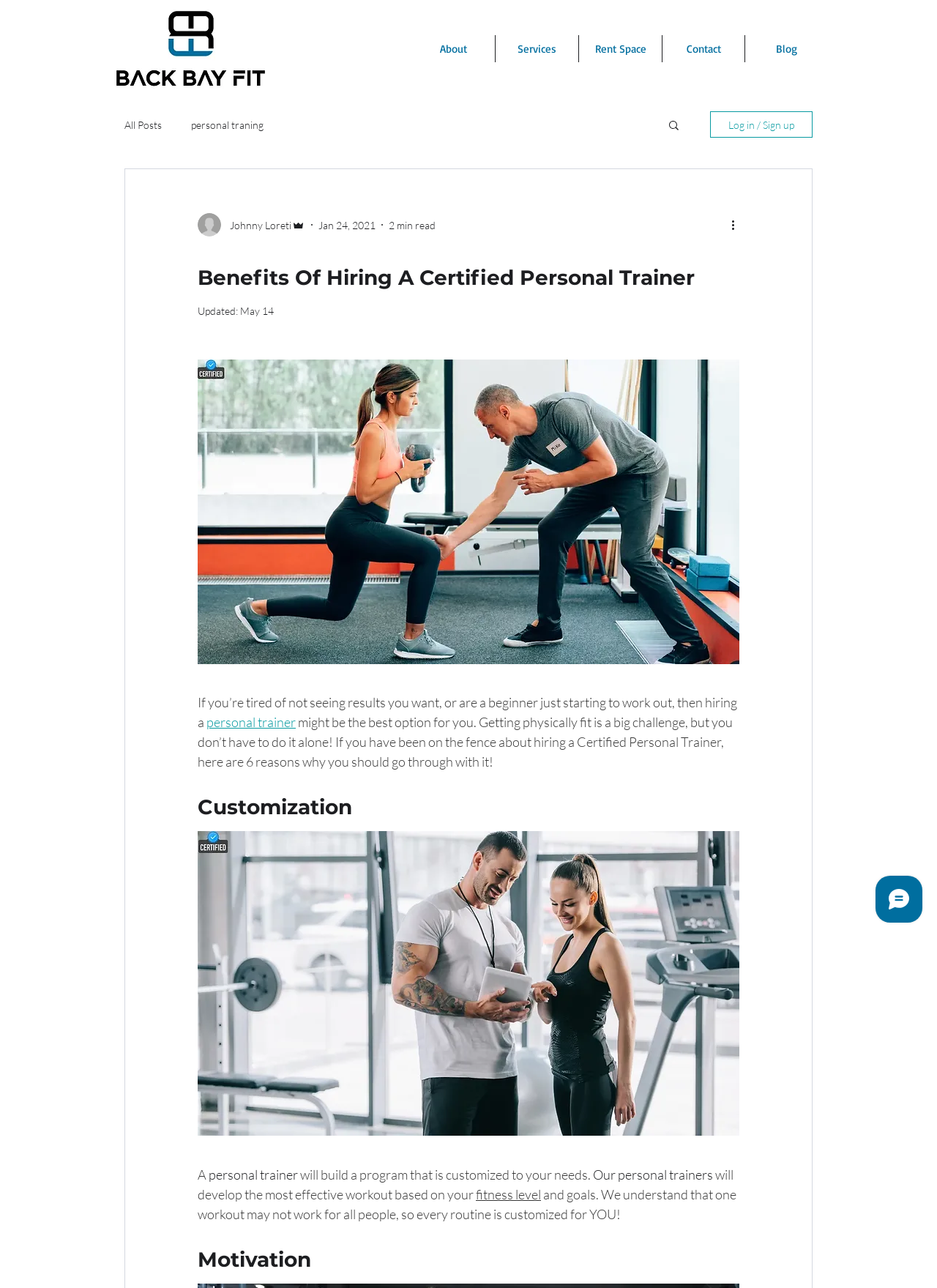Determine the bounding box coordinates for the clickable element required to fulfill the instruction: "Click on the 'Personal training Boston' link". Provide the coordinates as four float numbers between 0 and 1, i.e., [left, top, right, bottom].

[0.117, 0.005, 0.29, 0.069]